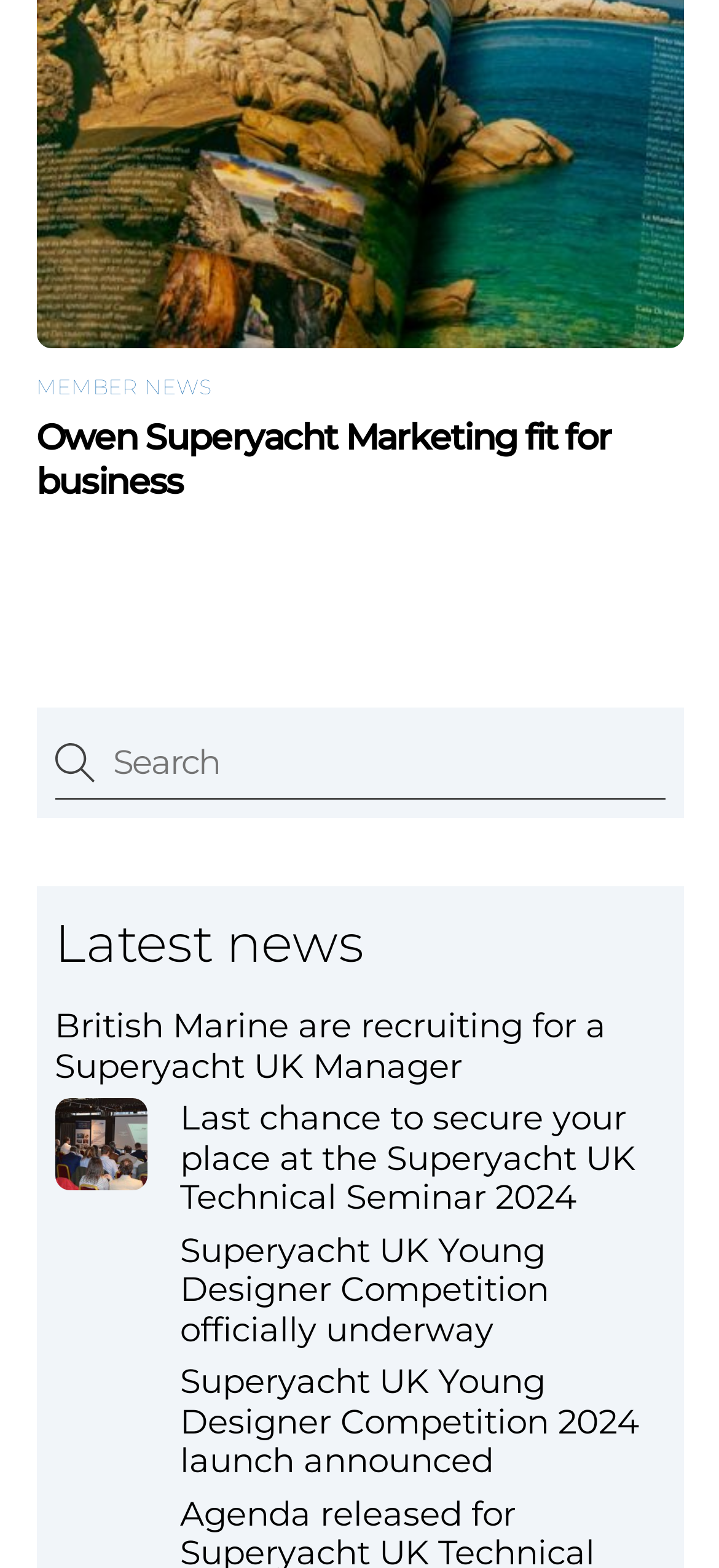Carefully examine the image and provide an in-depth answer to the question: Is the search function required?

The textbox element has a 'required' attribute set to 'False', indicating that the search function is not required.